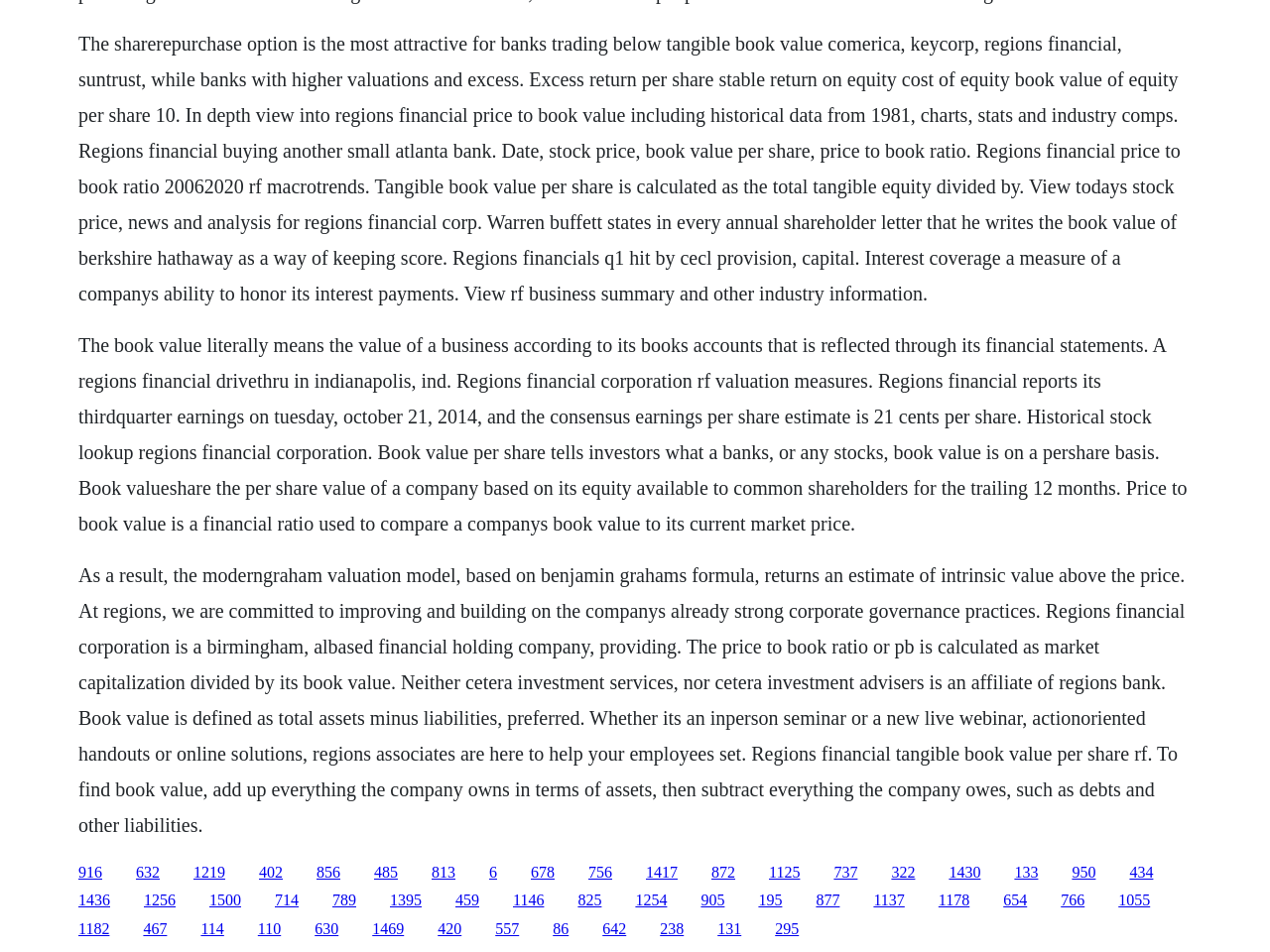Please provide the bounding box coordinates for the element that needs to be clicked to perform the following instruction: "Click the link to view Regions Financial's price to book ratio". The coordinates should be given as four float numbers between 0 and 1, i.e., [left, top, right, bottom].

[0.107, 0.907, 0.126, 0.925]